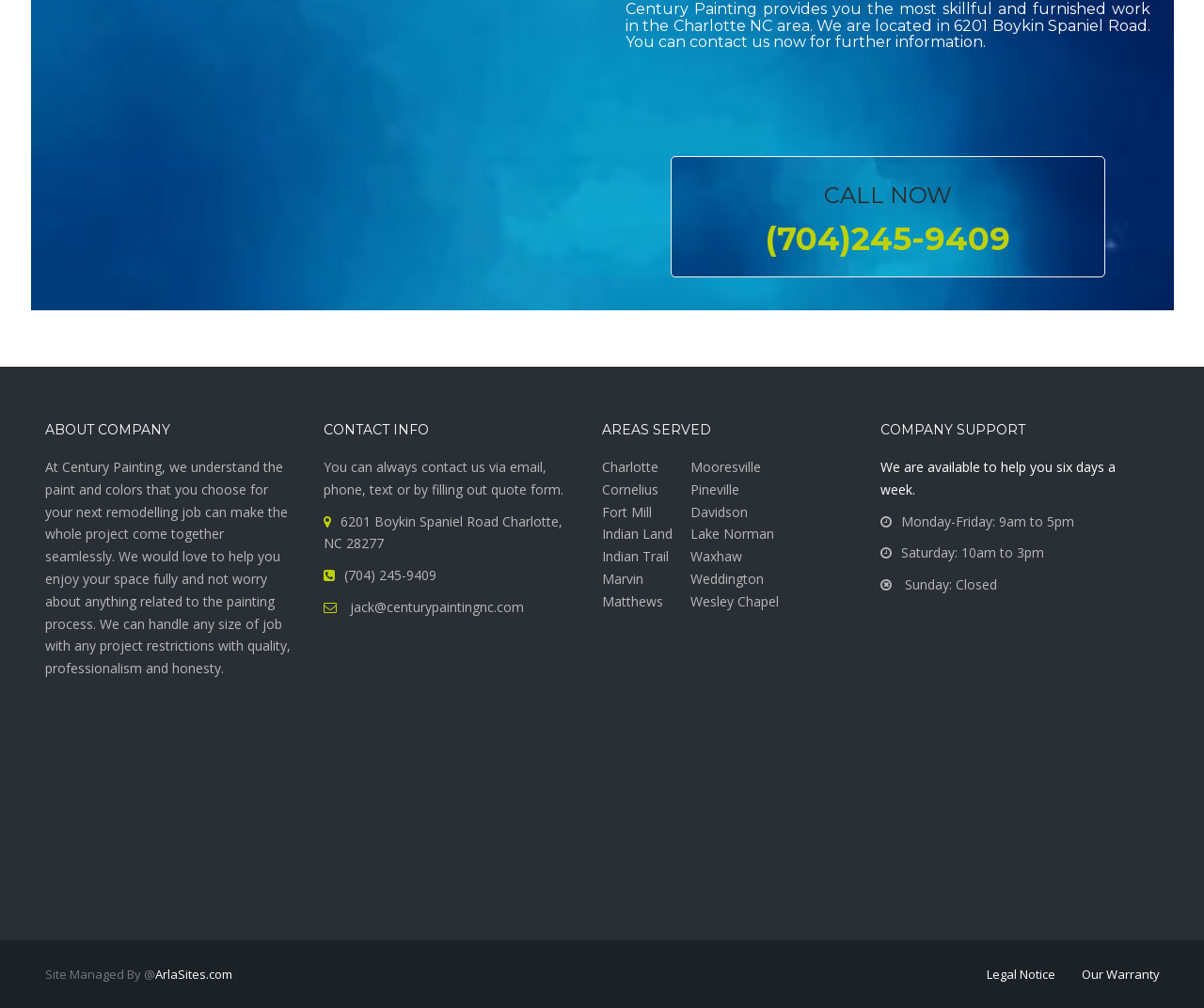What is the company's phone number?
Could you please answer the question thoroughly and with as much detail as possible?

The company's phone number can be found in the CONTACT INFO section, which is located in the middle of the webpage. It is also mentioned in the heading section at the top of the webpage.